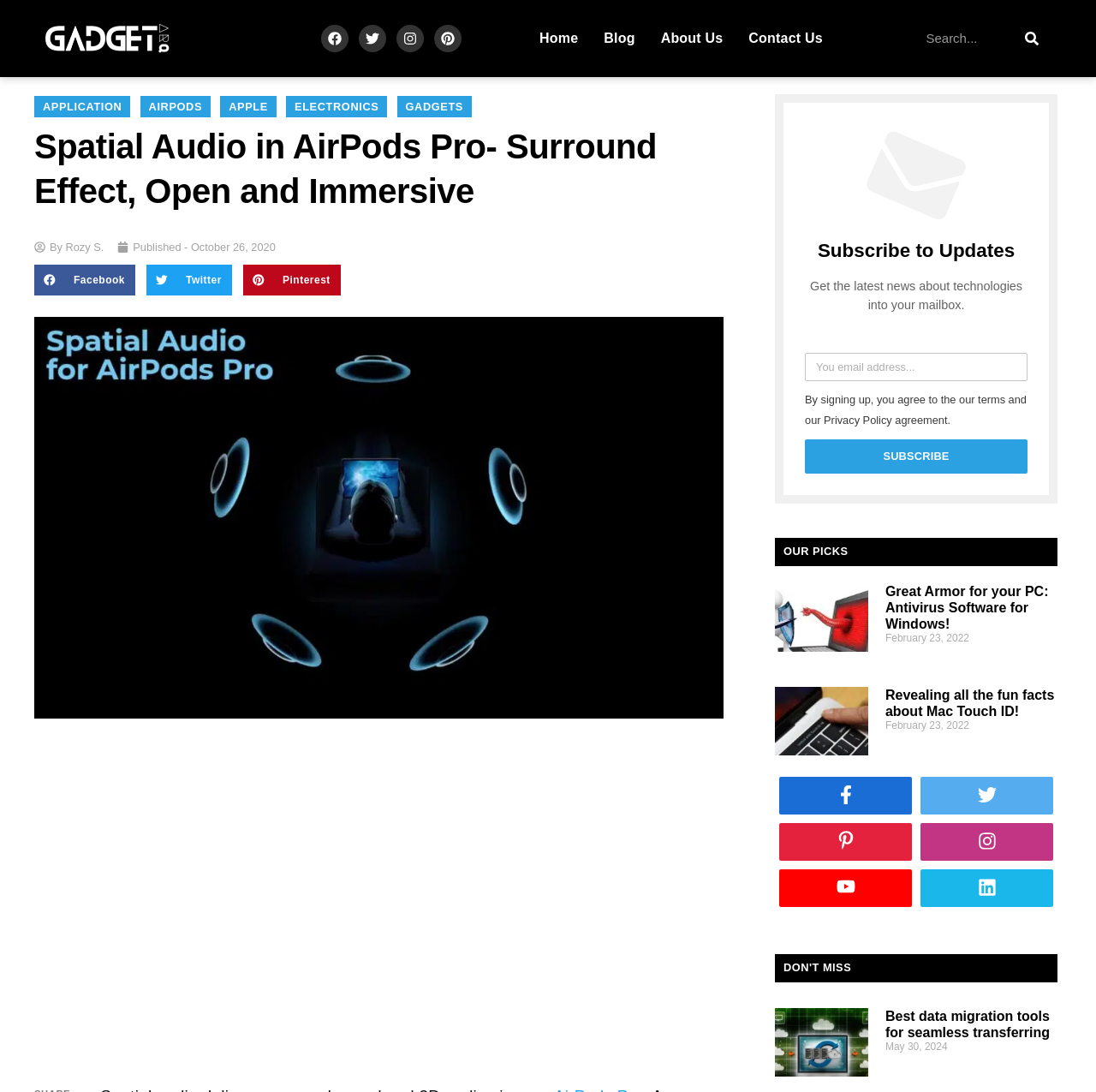Locate the bounding box coordinates of the clickable area needed to fulfill the instruction: "Read about Antivirus Software".

[0.707, 0.534, 0.792, 0.602]